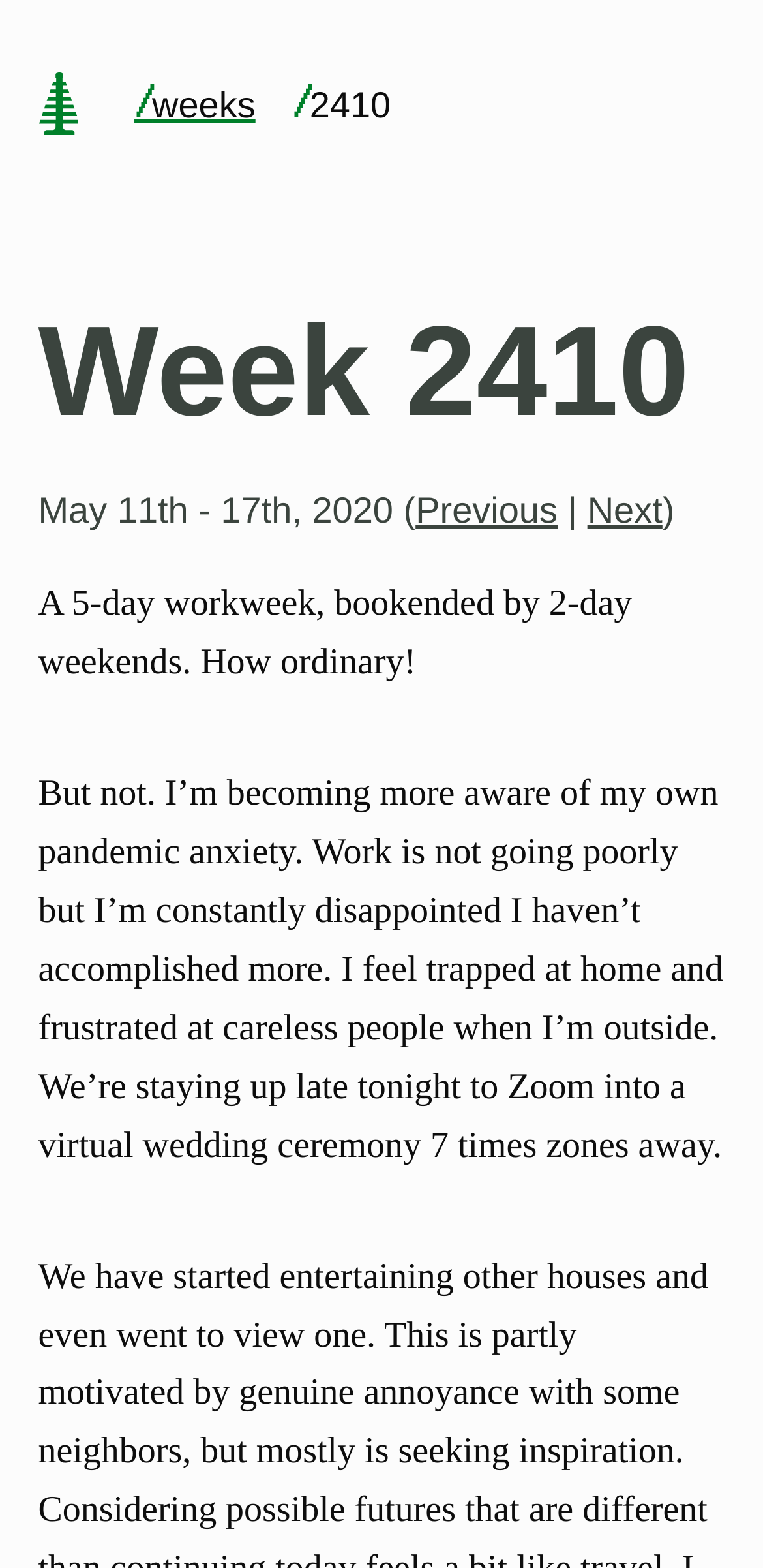What is the author's current living situation?
Please provide a comprehensive answer based on the visual information in the image.

I inferred the author's living situation by reading the text in the main content section, which mentions feeling 'trapped at home'.